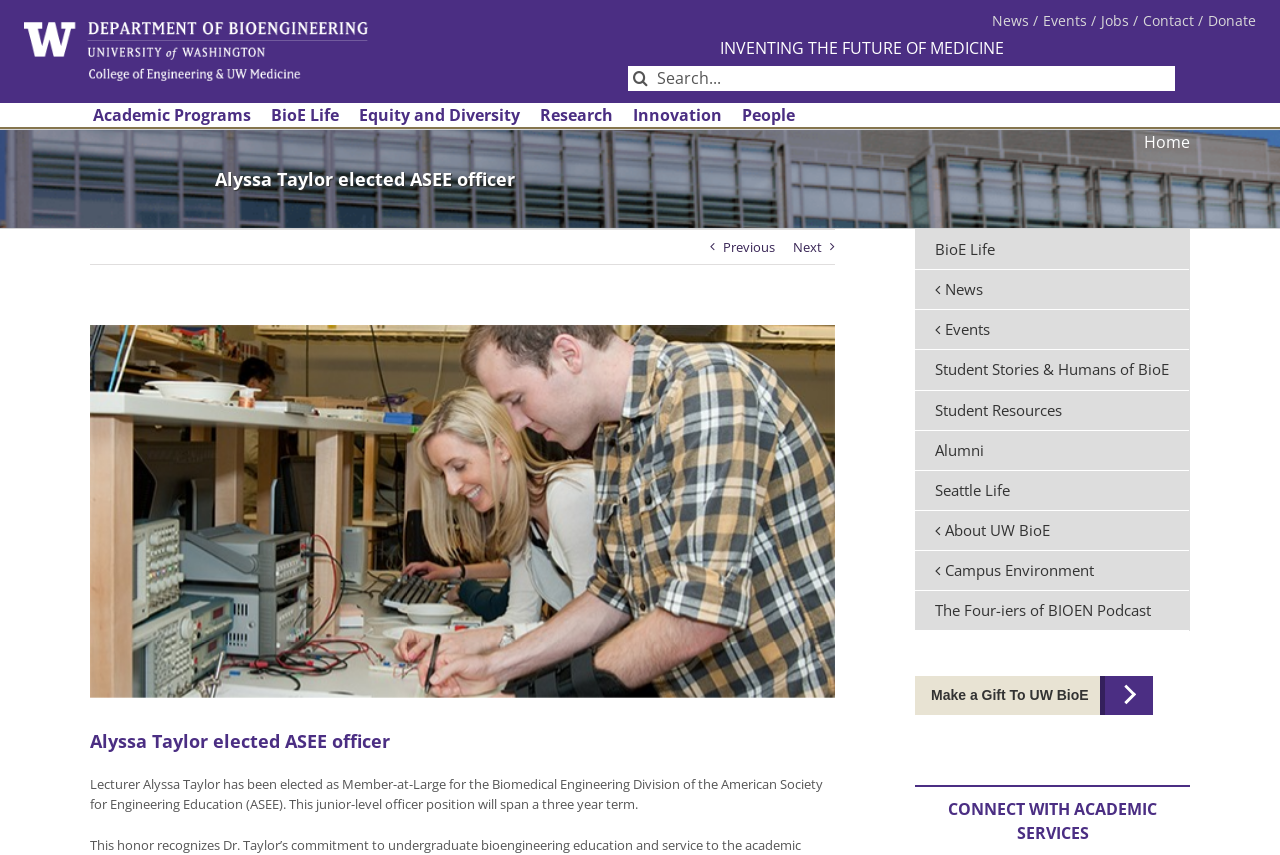Can you find and generate the webpage's heading?

Alyssa Taylor elected ASEE officer